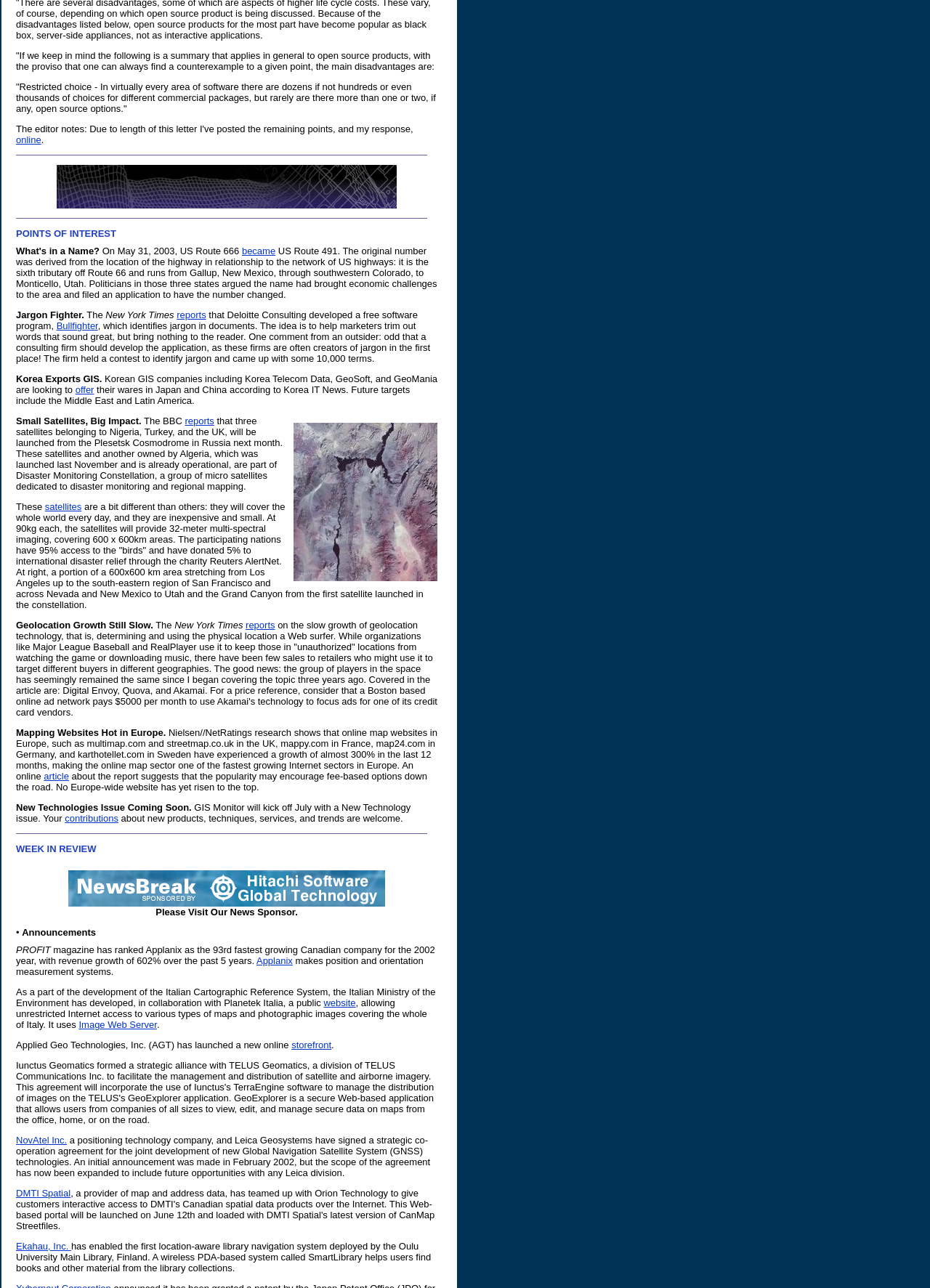What is the main disadvantage of open source products?
From the image, respond using a single word or phrase.

Restricted choice